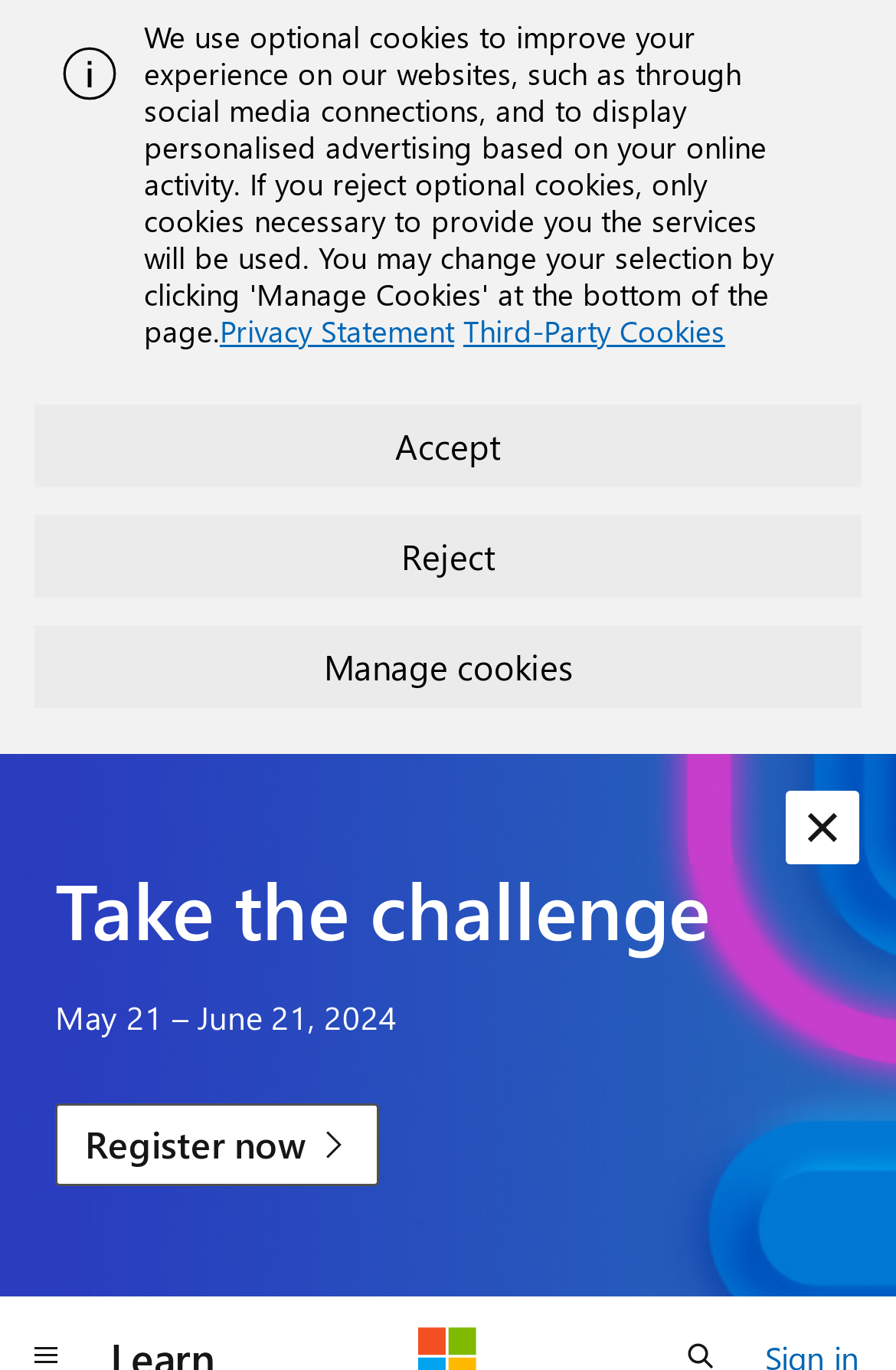How many buttons are there in the cookie section?
Please give a detailed answer to the question using the information shown in the image.

I found the answer by looking at the button elements in the cookie section, which are 'Accept', 'Reject', and 'Manage cookies'. These buttons are located at [0.037, 0.295, 0.963, 0.356], [0.037, 0.376, 0.963, 0.436], and [0.037, 0.456, 0.963, 0.517] respectively.